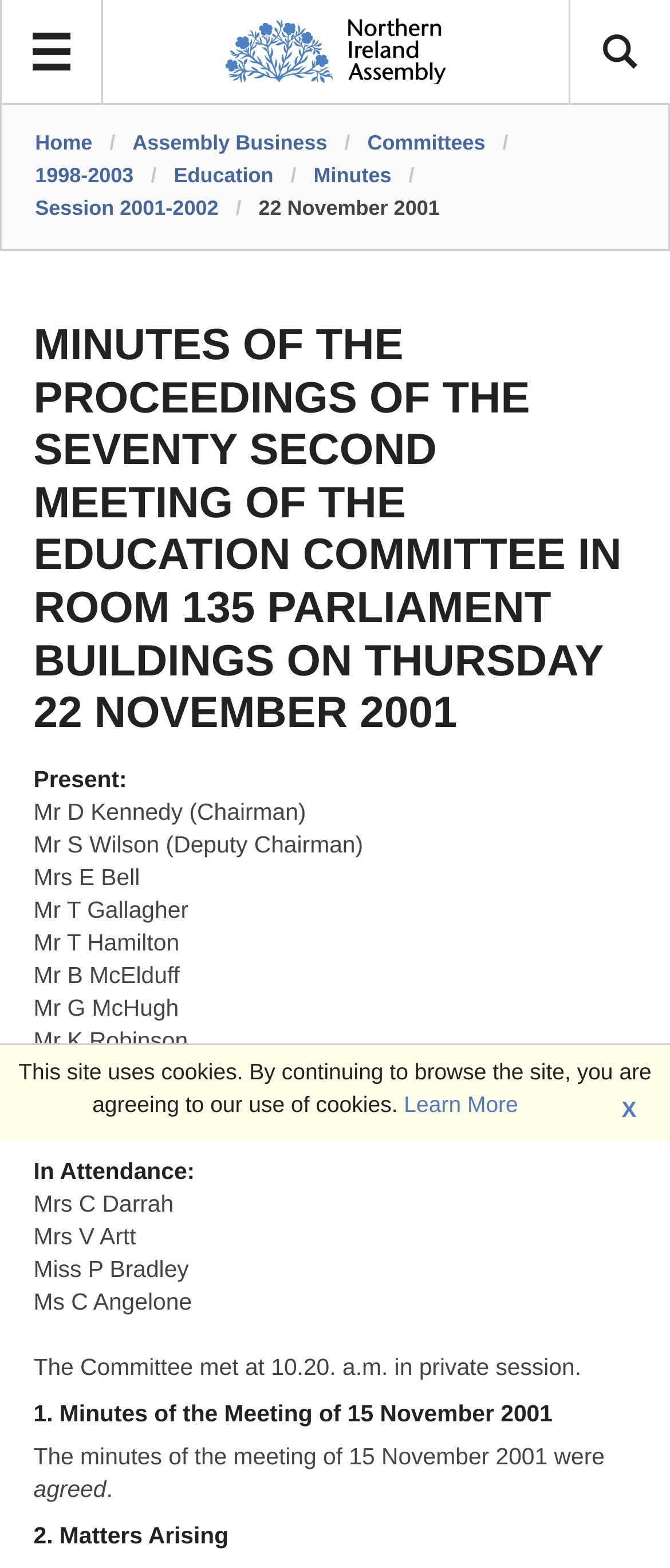Is the 'Minutes' link to the left of the 'Session 2001-2002' link?
Look at the image and answer the question using a single word or phrase.

Yes